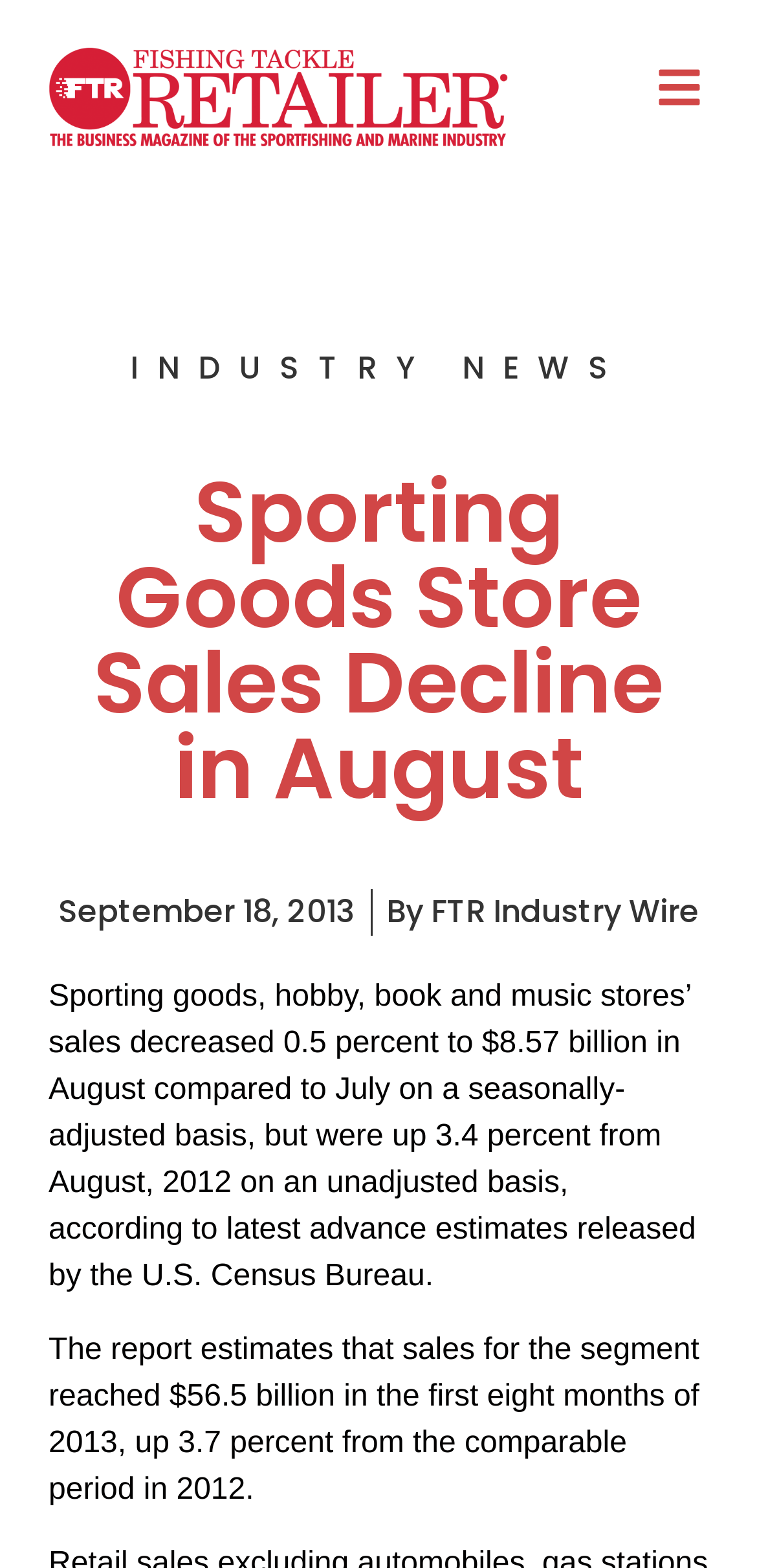What is the sales percentage increase from August 2012?
Using the details shown in the screenshot, provide a comprehensive answer to the question.

The answer can be found in the first paragraph of the article, which states '...but were up 3.4 percent from August, 2012 on an unadjusted basis...'.